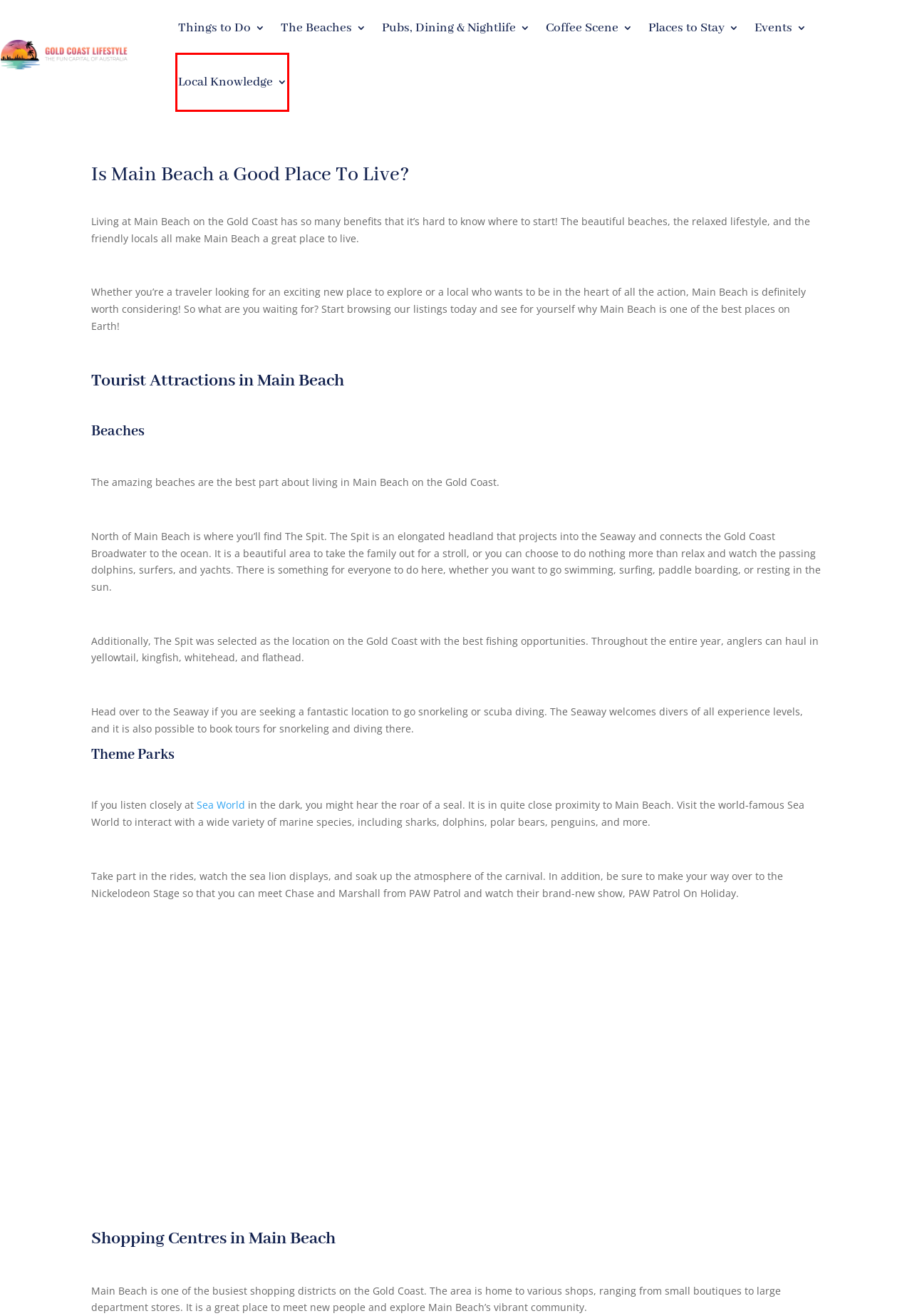You are provided with a screenshot of a webpage that includes a red rectangle bounding box. Please choose the most appropriate webpage description that matches the new webpage after clicking the element within the red bounding box. Here are the candidates:
A. Places to Stay - Gold Coast Lifestyle
B. Events - Gold Coast Lifestyle
C. Things to Do - Gold Coast Lifestyle
D. Pubs, Dining & Nightlife - Gold Coast Lifestyle
E. Curation Policy - Gold Coast Lifestyle
F. Local Knowledge - Gold Coast Lifestyle
G. Coffee Scene - Gold Coast Lifestyle
H. The Beaches - Gold Coast Lifestyle

F